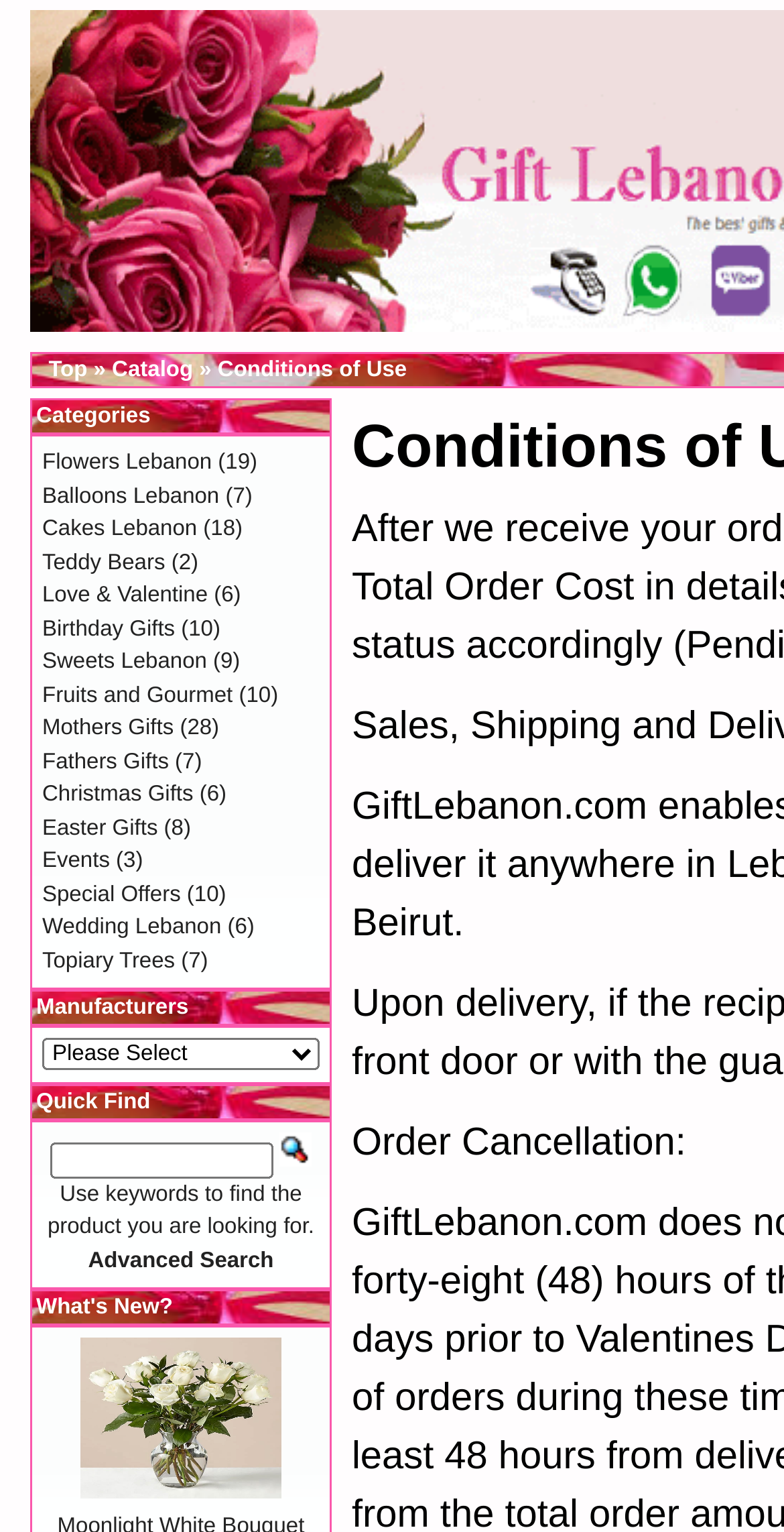Please identify the bounding box coordinates of the area that needs to be clicked to fulfill the following instruction: "View the 'Moonlight White Bouquet' product."

[0.103, 0.966, 0.359, 0.982]